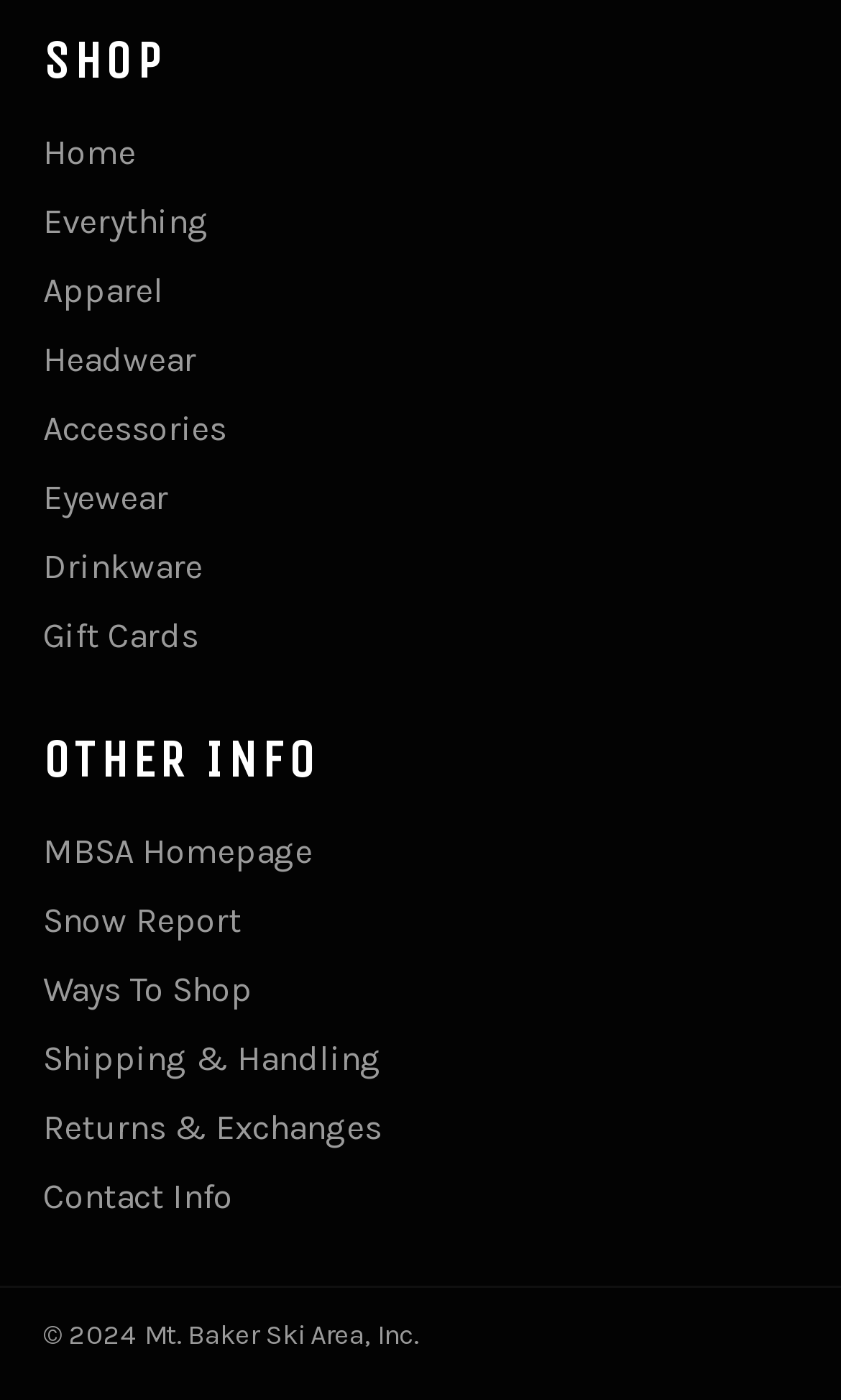Provide a one-word or short-phrase answer to the question:
What is the copyright year?

2024